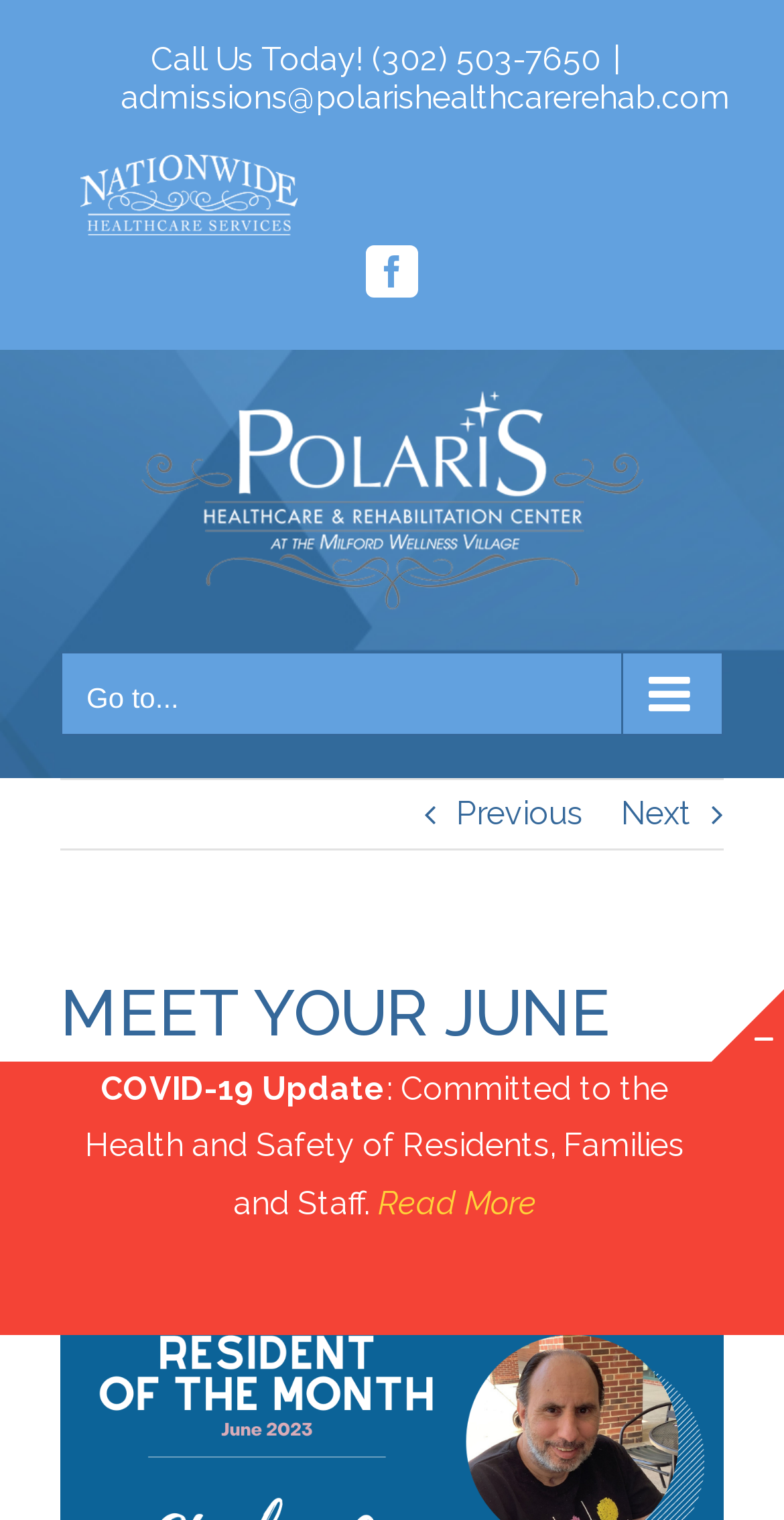Identify the bounding box coordinates for the UI element described as: "admissions@polarishealthcarerehab.com". The coordinates should be provided as four floats between 0 and 1: [left, top, right, bottom].

[0.154, 0.051, 0.931, 0.076]